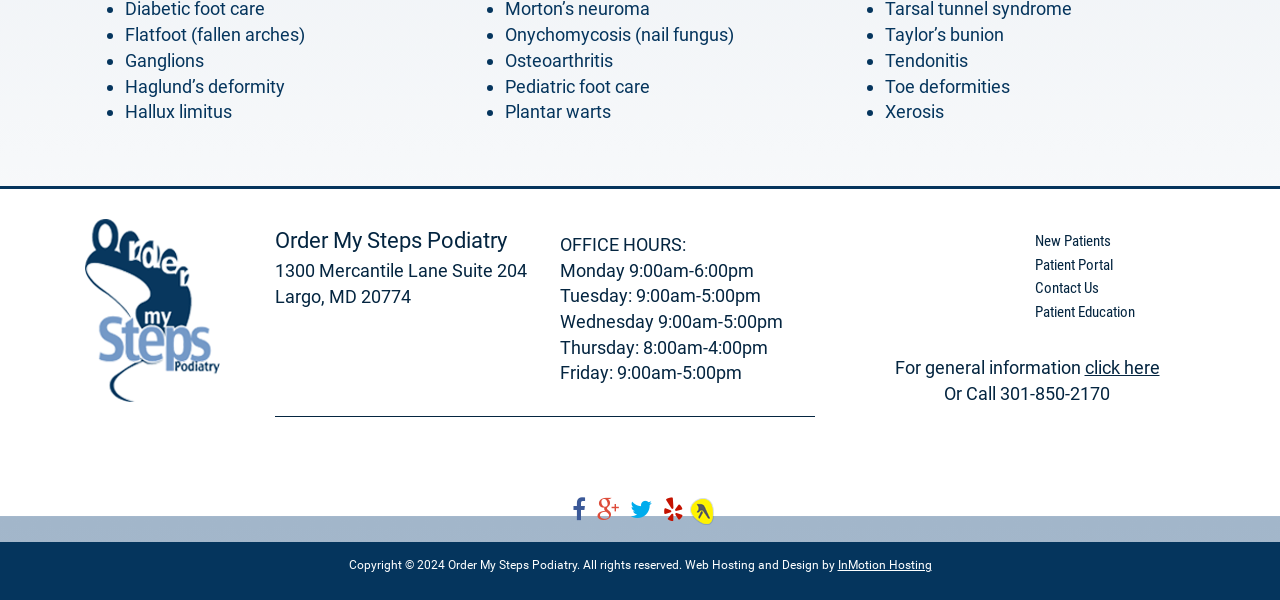Please indicate the bounding box coordinates for the clickable area to complete the following task: "Contact Us". The coordinates should be specified as four float numbers between 0 and 1, i.e., [left, top, right, bottom].

[0.809, 0.465, 0.859, 0.495]